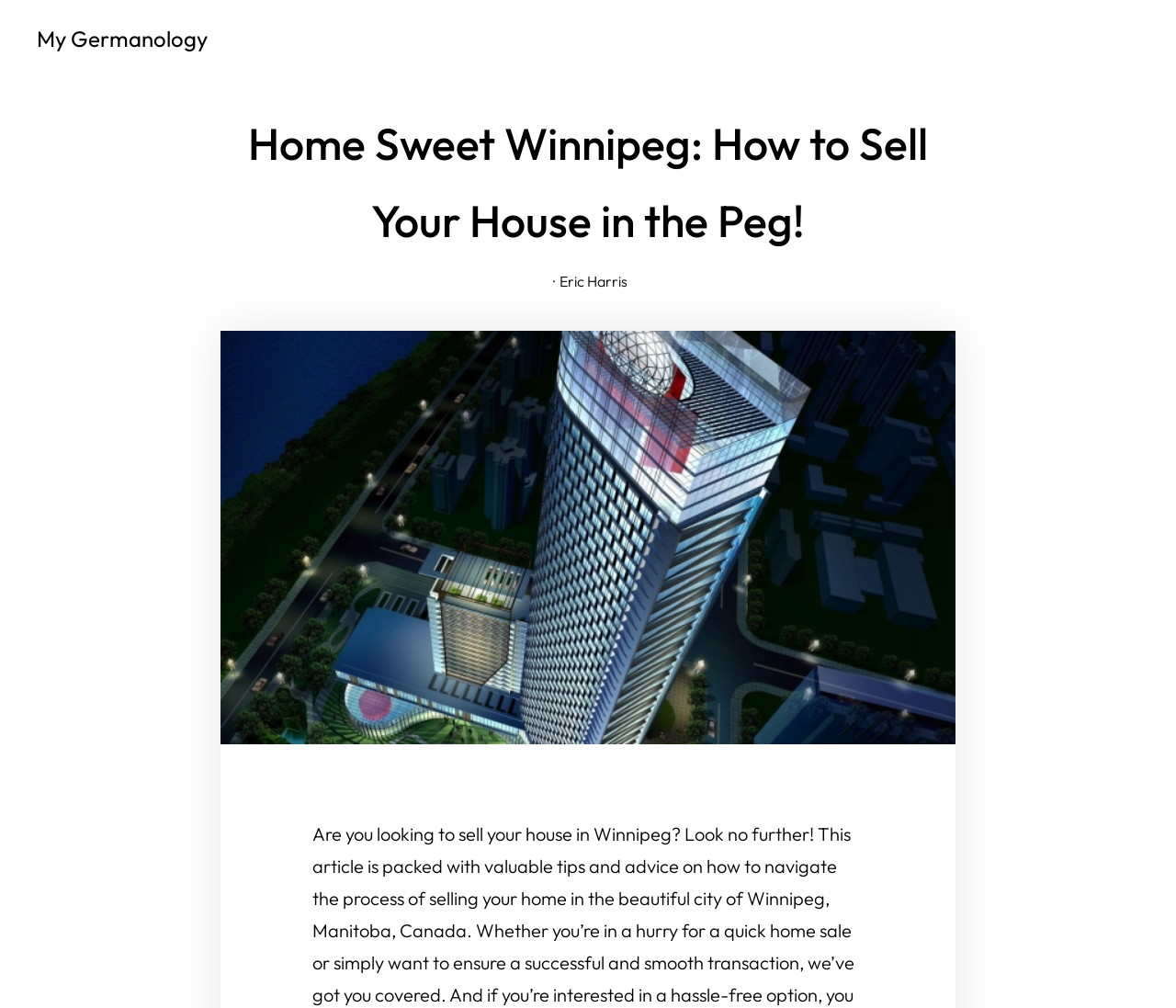Using the information in the image, give a detailed answer to the following question: Is the webpage about a personal experience?

I couldn't find any clear indication that the webpage is about a personal experience. The author's name is present, but it doesn't necessarily imply that the webpage is about their personal experience. The tone and content of the webpage seem more informative and instructional than personal.